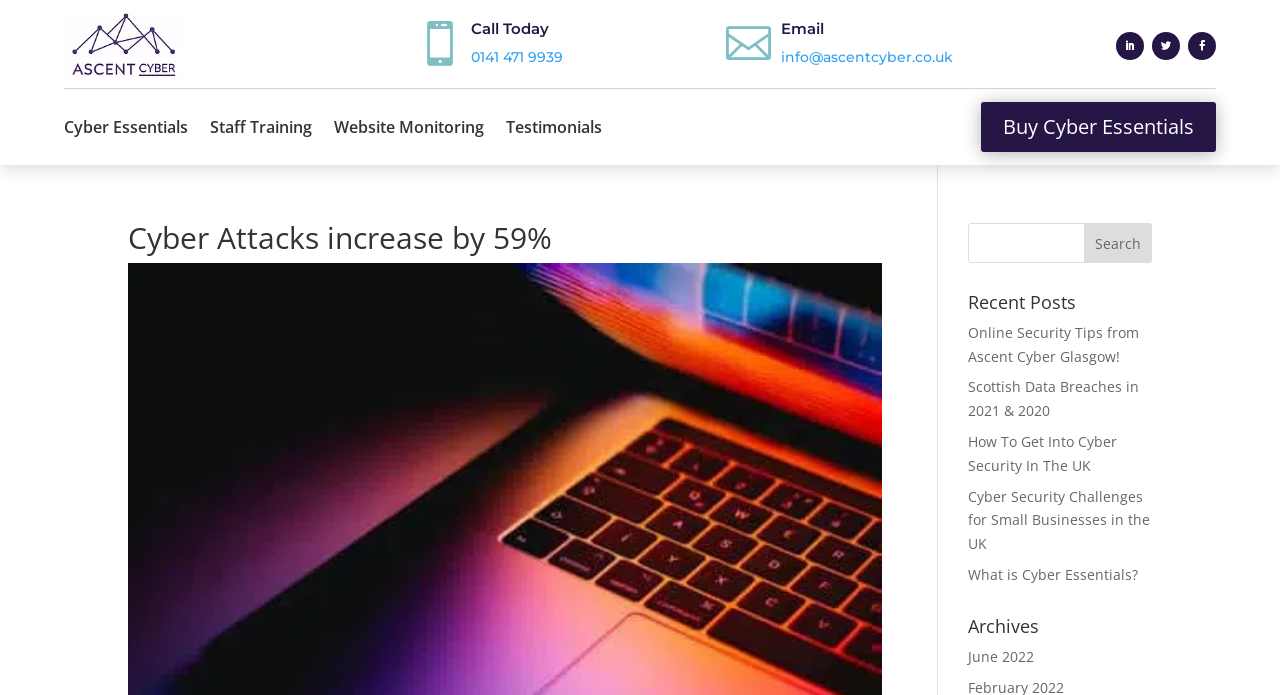Respond to the question below with a single word or phrase:
What is the email address to contact?

info@ascentcyber.co.uk